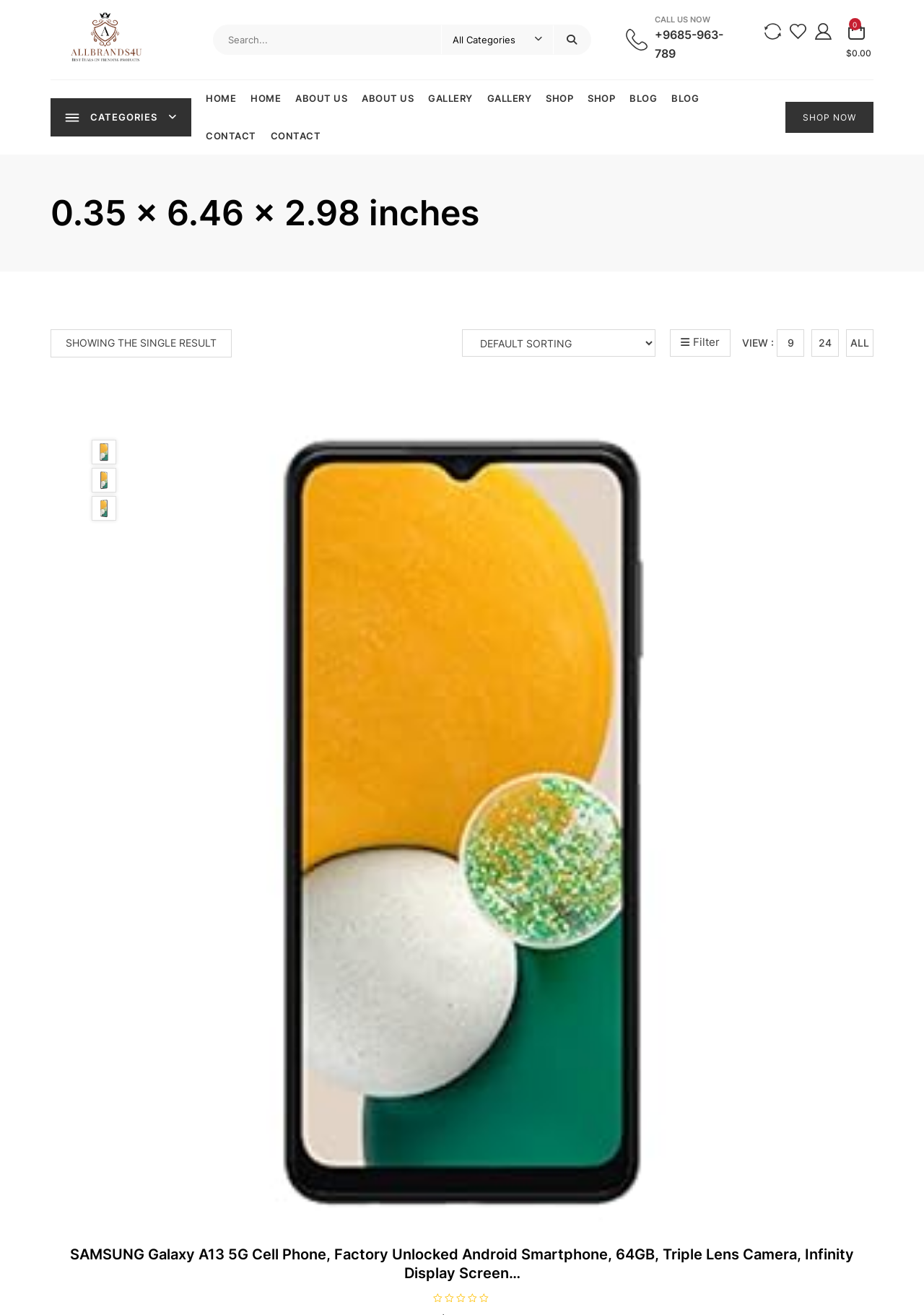Respond to the following question using a concise word or phrase: 
What is the function of the button next to the search textbox?

Search